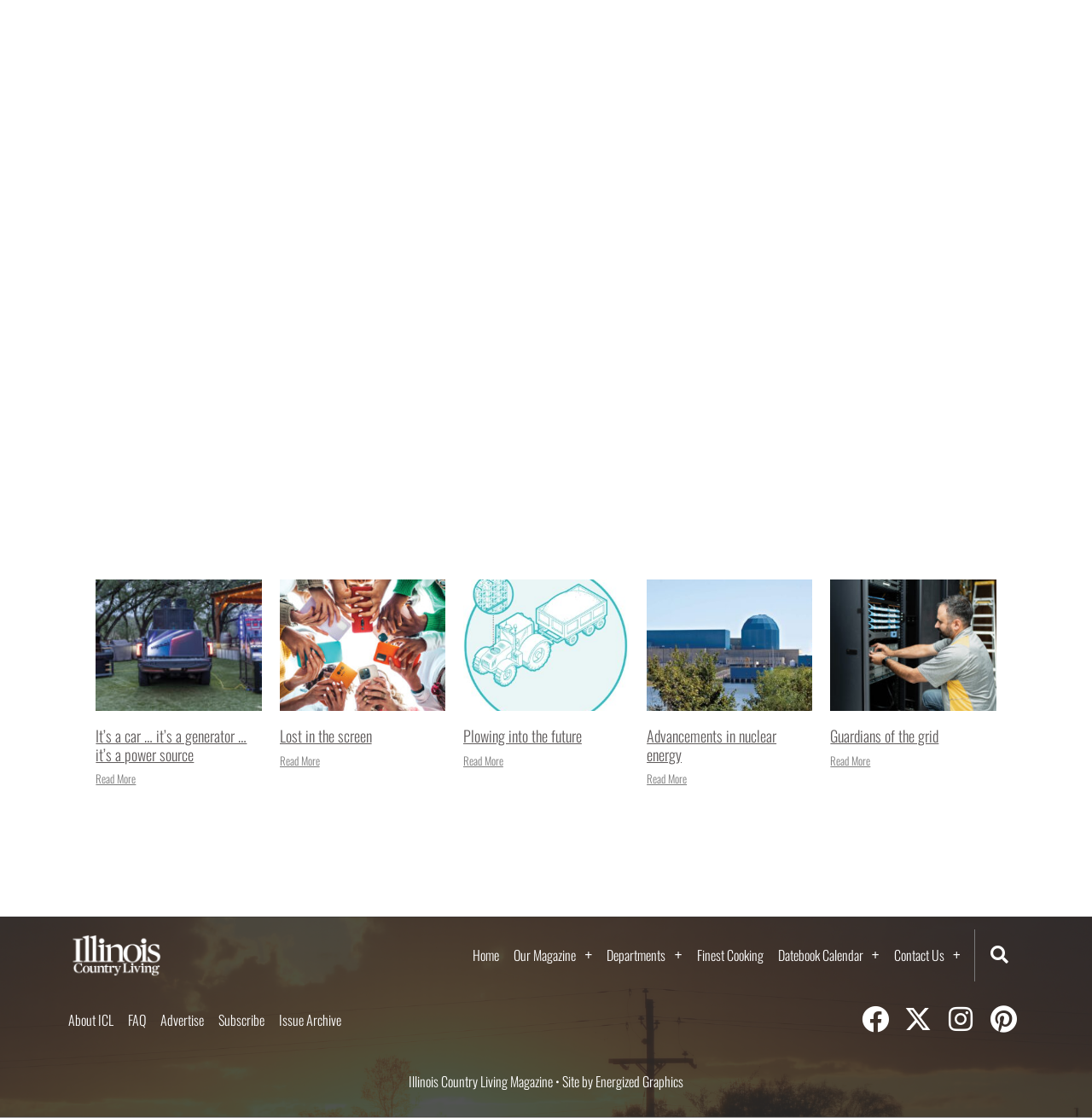How many articles are featured on the homepage?
Based on the visual details in the image, please answer the question thoroughly.

I counted the number of article sections on the webpage, each with a heading and a 'Read more' link, and found that there are 5 articles in total.